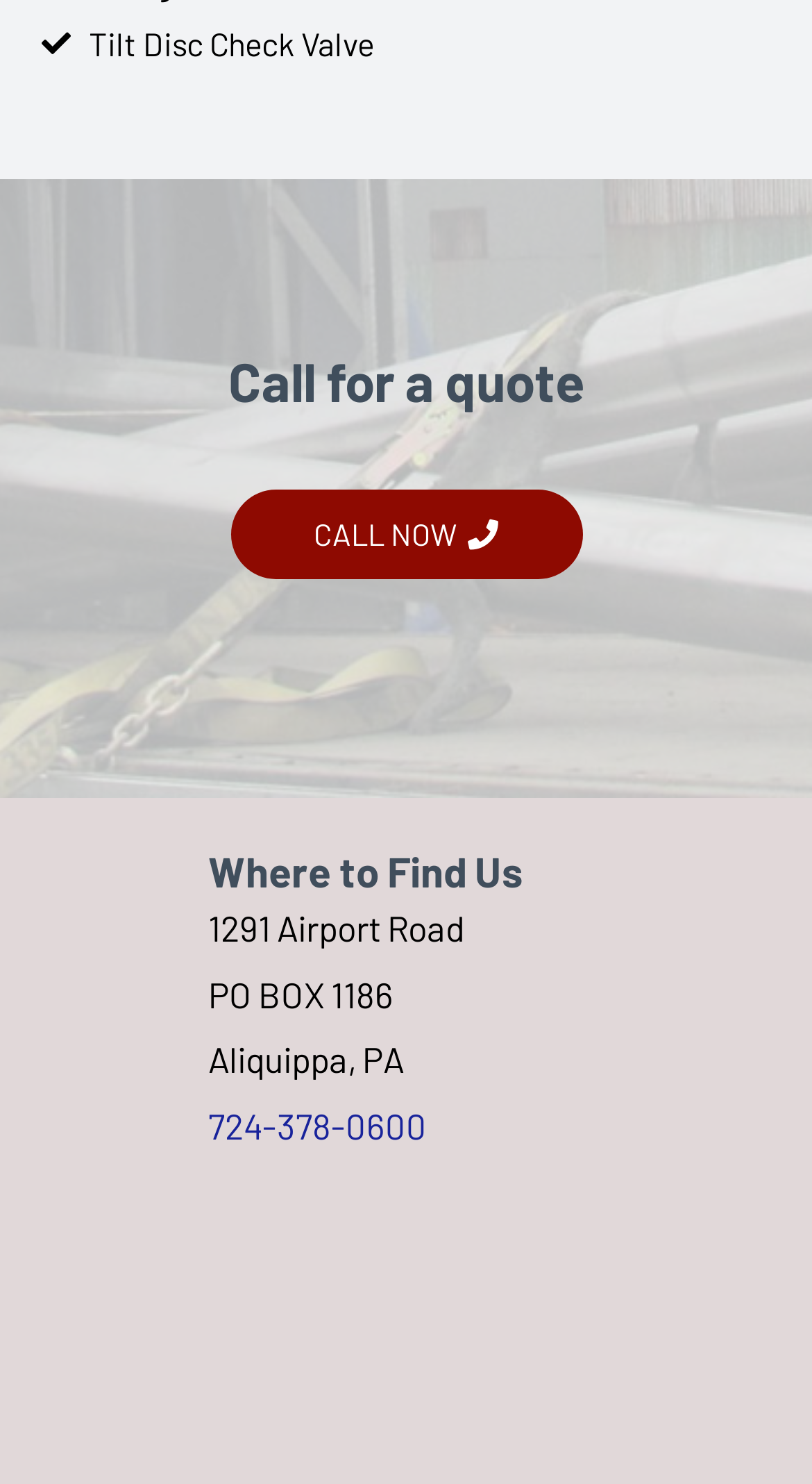Provide the bounding box coordinates of the HTML element described by the text: "CALL NOW". The coordinates should be in the format [left, top, right, bottom] with values between 0 and 1.

[0.283, 0.329, 0.717, 0.391]